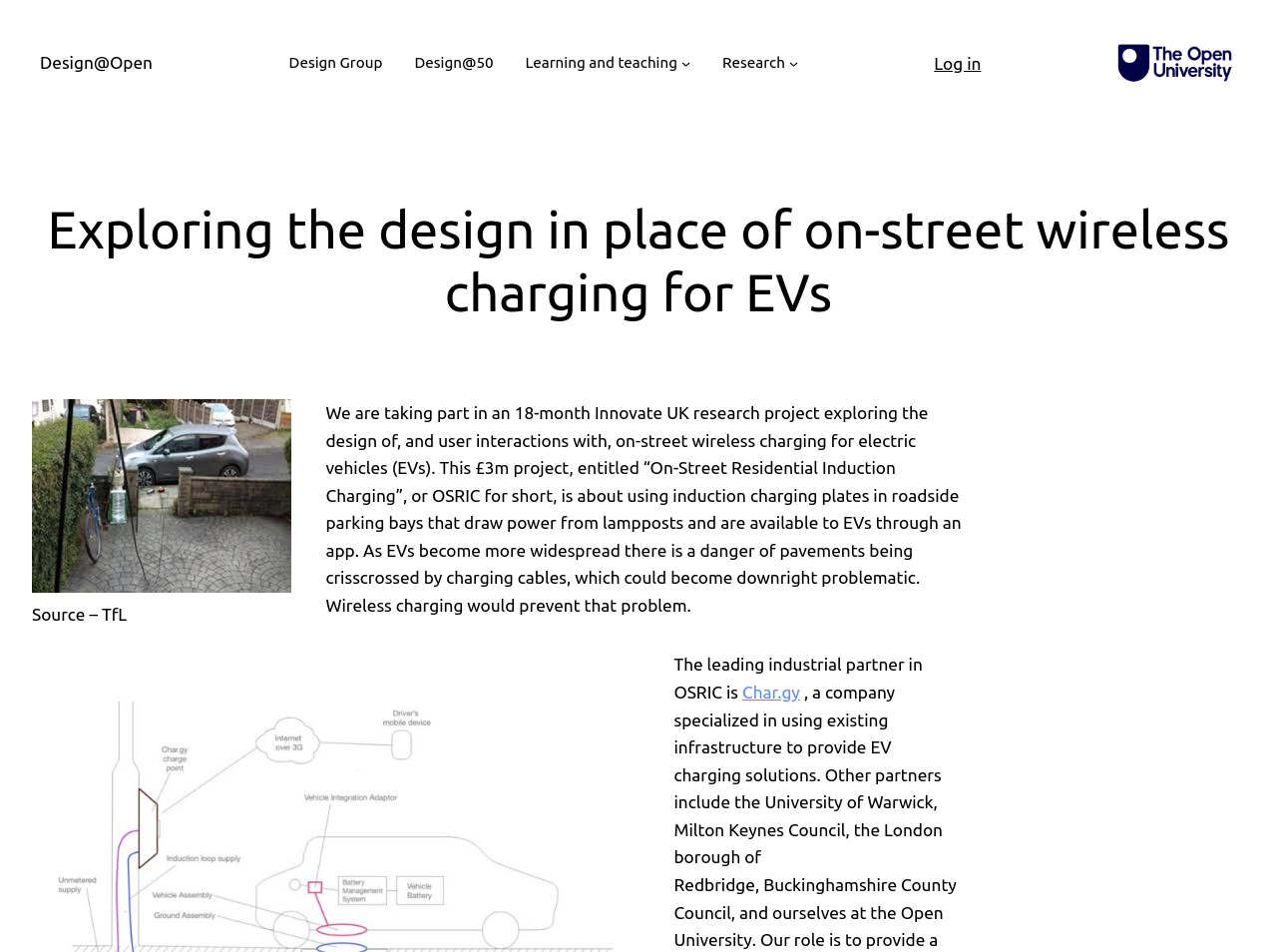Bounding box coordinates should be in the format (top-left x, top-left y, bottom-right x, bottom-right y) and all values should be floating point numbers between 0 and 1. Determine the bounding box coordinate for the UI element described as: Learning and teaching

[0.411, 0.054, 0.53, 0.079]